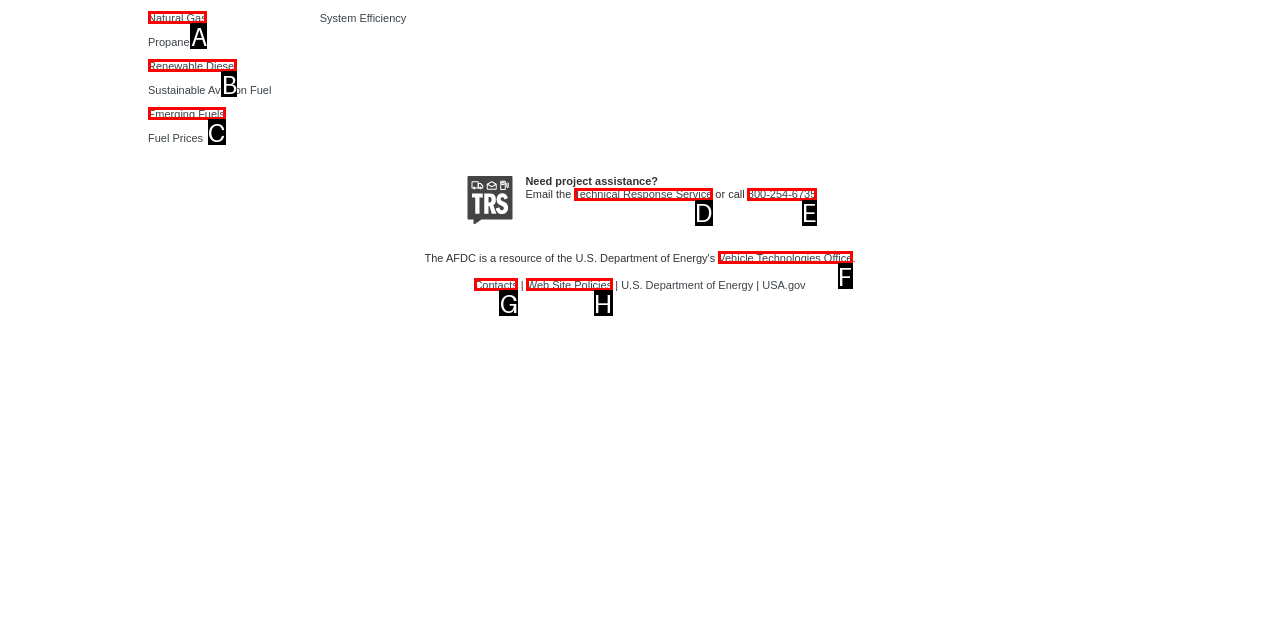Assess the description: Web Site Policies and select the option that matches. Provide the letter of the chosen option directly from the given choices.

H